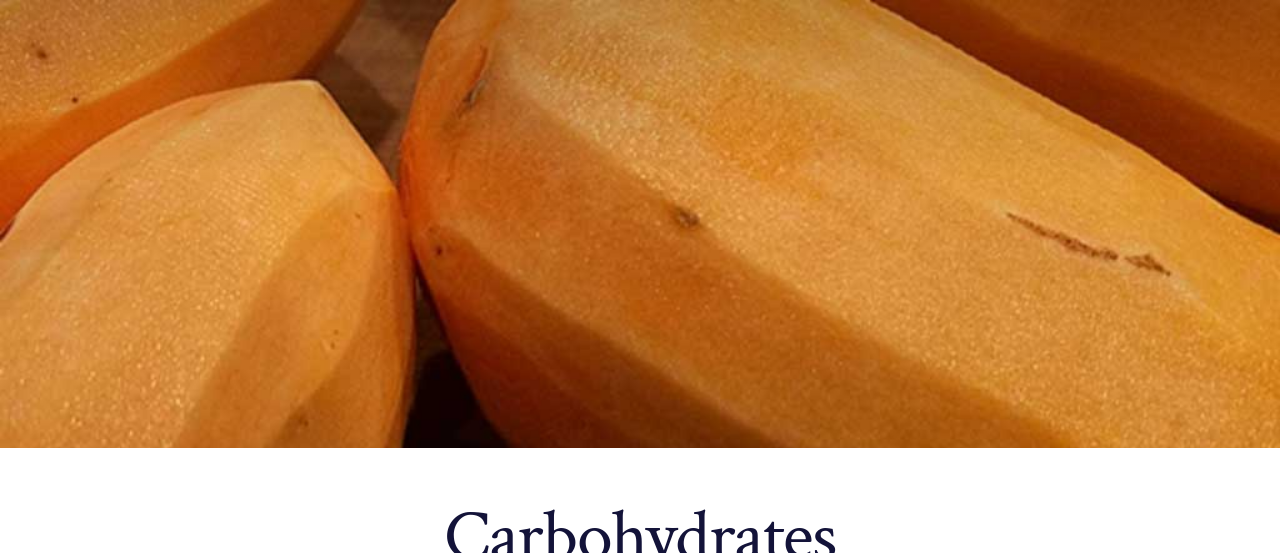What is the primary nutritional benefit of sweet potatoes? From the image, respond with a single word or brief phrase.

Energy